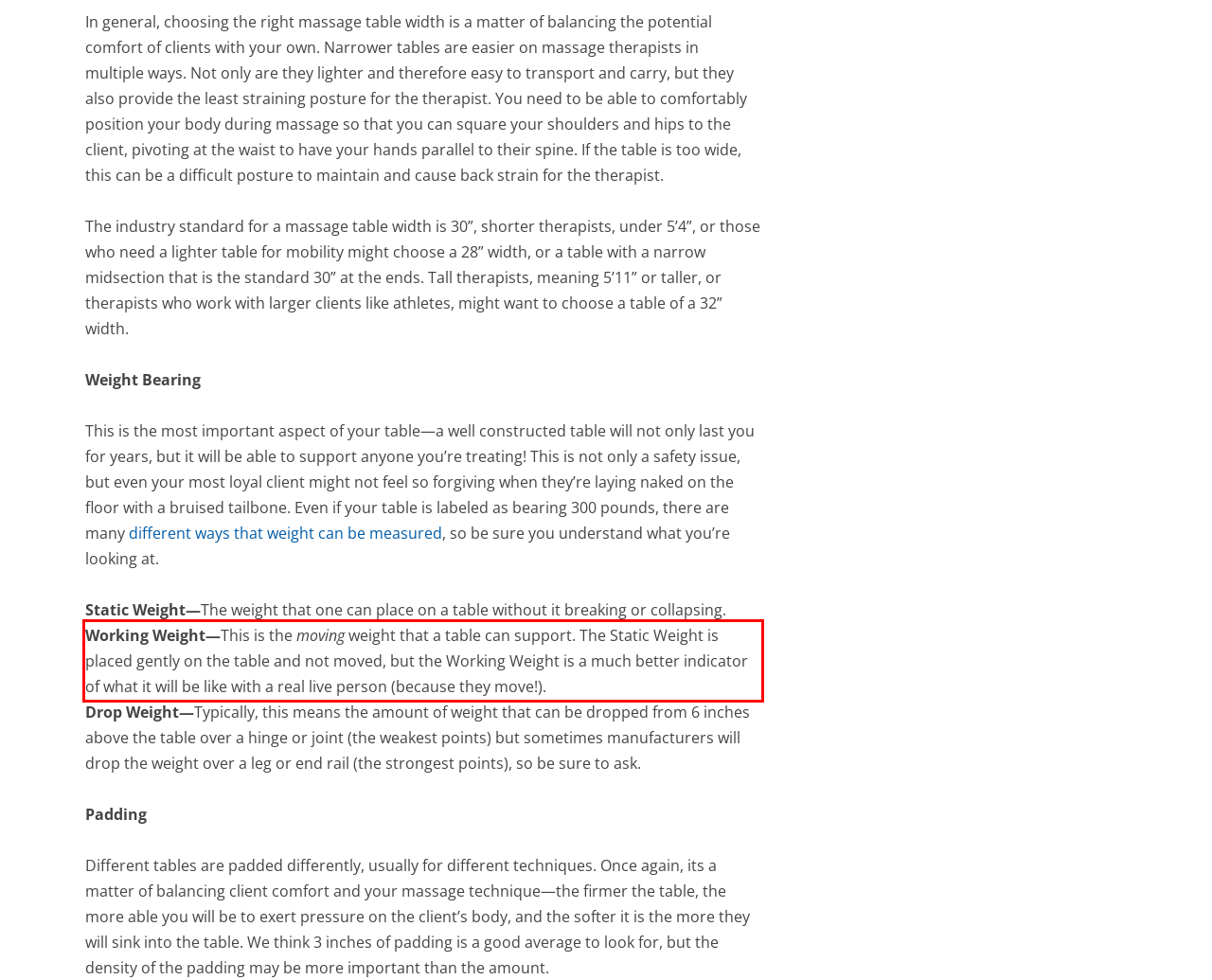Given a webpage screenshot with a red bounding box, perform OCR to read and deliver the text enclosed by the red bounding box.

Working Weight—This is the moving weight that a table can support. The Static Weight is placed gently on the table and not moved, but the Working Weight is a much better indicator of what it will be like with a real live person (because they move!).